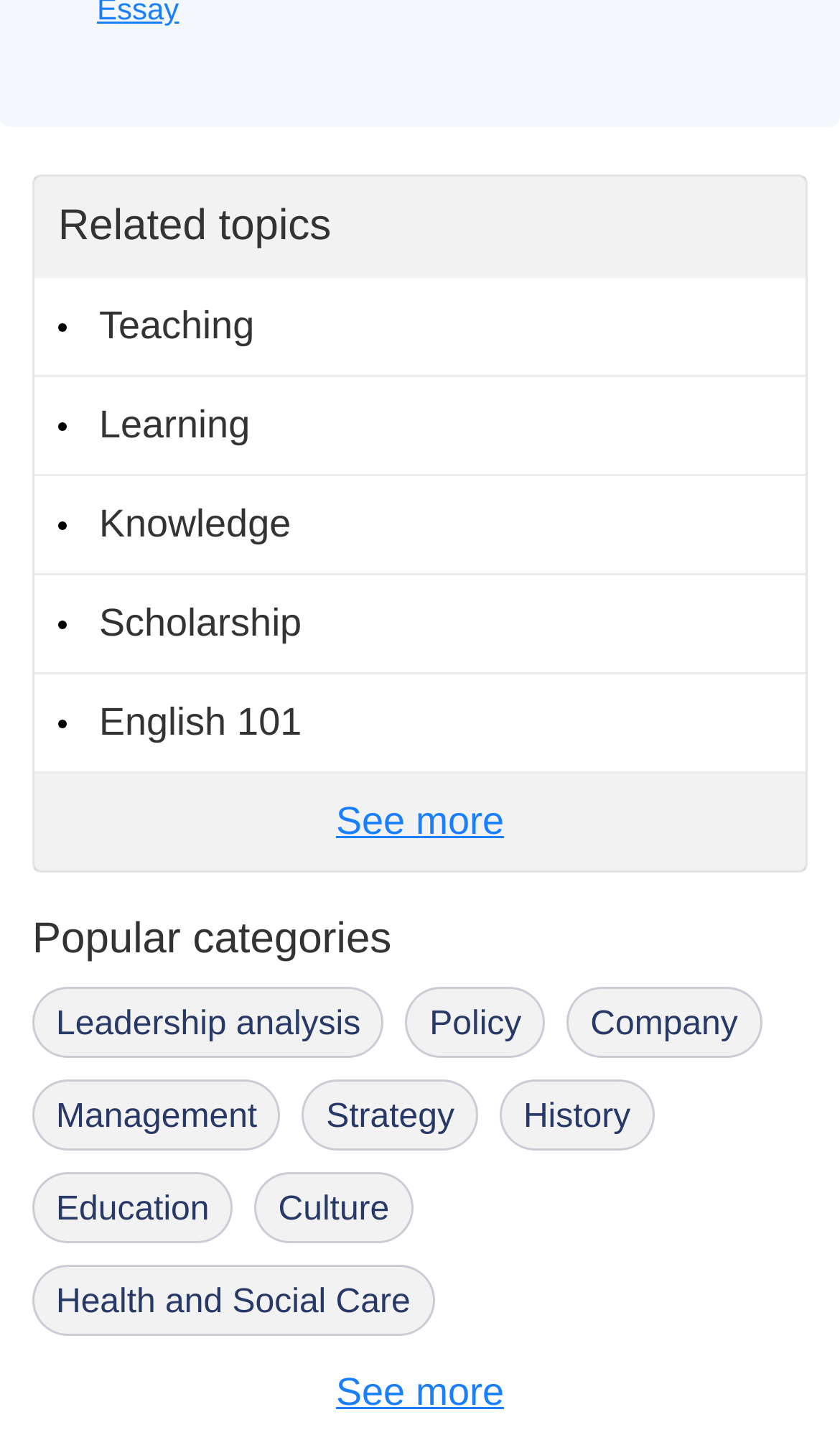How many 'See more' buttons are there?
Use the image to give a comprehensive and detailed response to the question.

There are 2 'See more' buttons because there are two button elements with the text 'See more', one with a bounding box coordinate of [0.041, 0.537, 0.959, 0.605] and another with a bounding box coordinate of [0.038, 0.943, 0.962, 0.989].